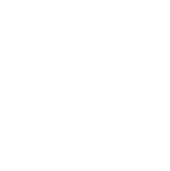Illustrate the image with a detailed and descriptive caption.

The image showcases a symbol associated with community and connection, represented by a sleek, minimalist design. It evokes a sense of unity and empowerment, reflecting the themes of growth and support found in the Black Girl Burnout community. This platform aims to uplift and engage individuals, emphasizing the importance of collective healing and shared experiences. The surrounding context highlights special acknowledgments to contributors, illustrating a collaborative spirit. Through initiatives like affirmations and celebrations, the community fosters resilience and positivity, encouraging members to prioritize their well-being.